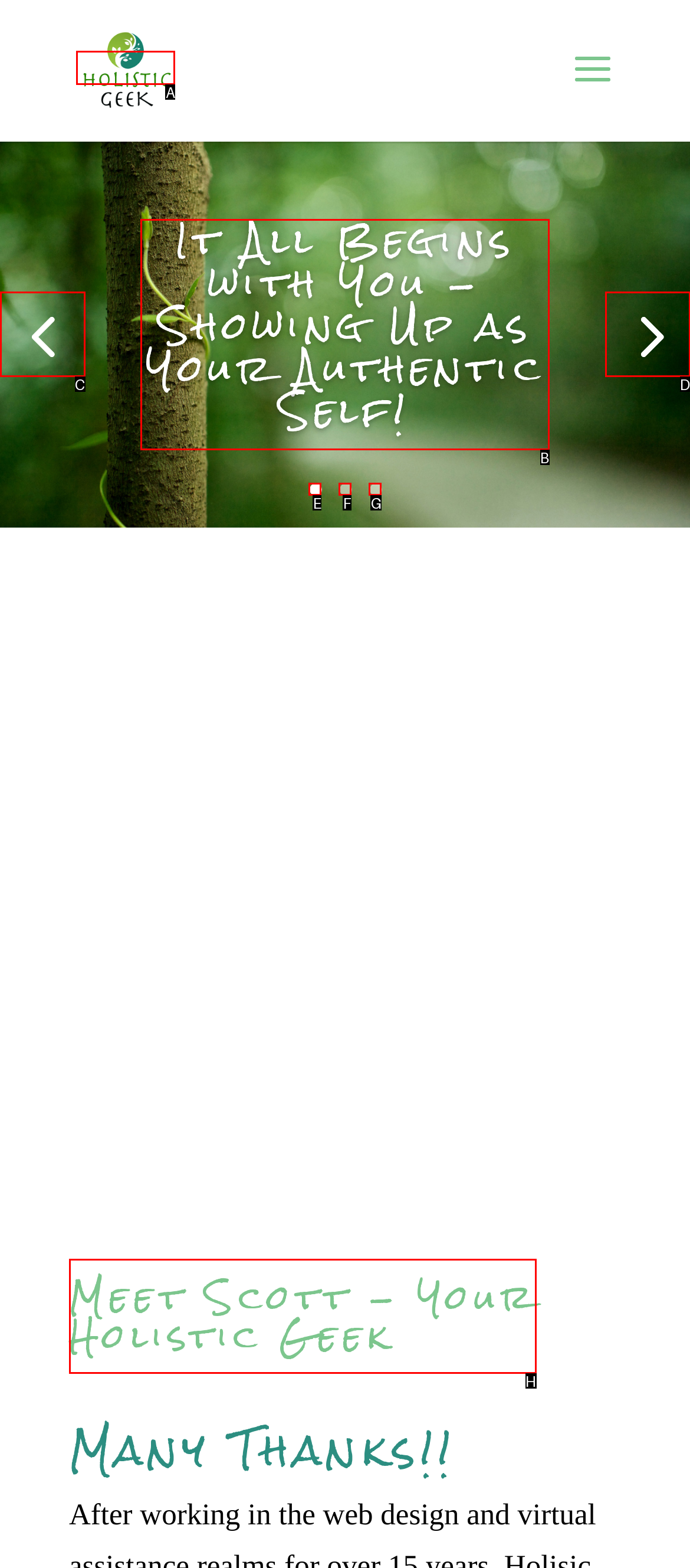Tell me which one HTML element I should click to complete the following instruction: read about It All Begins with You
Answer with the option's letter from the given choices directly.

B